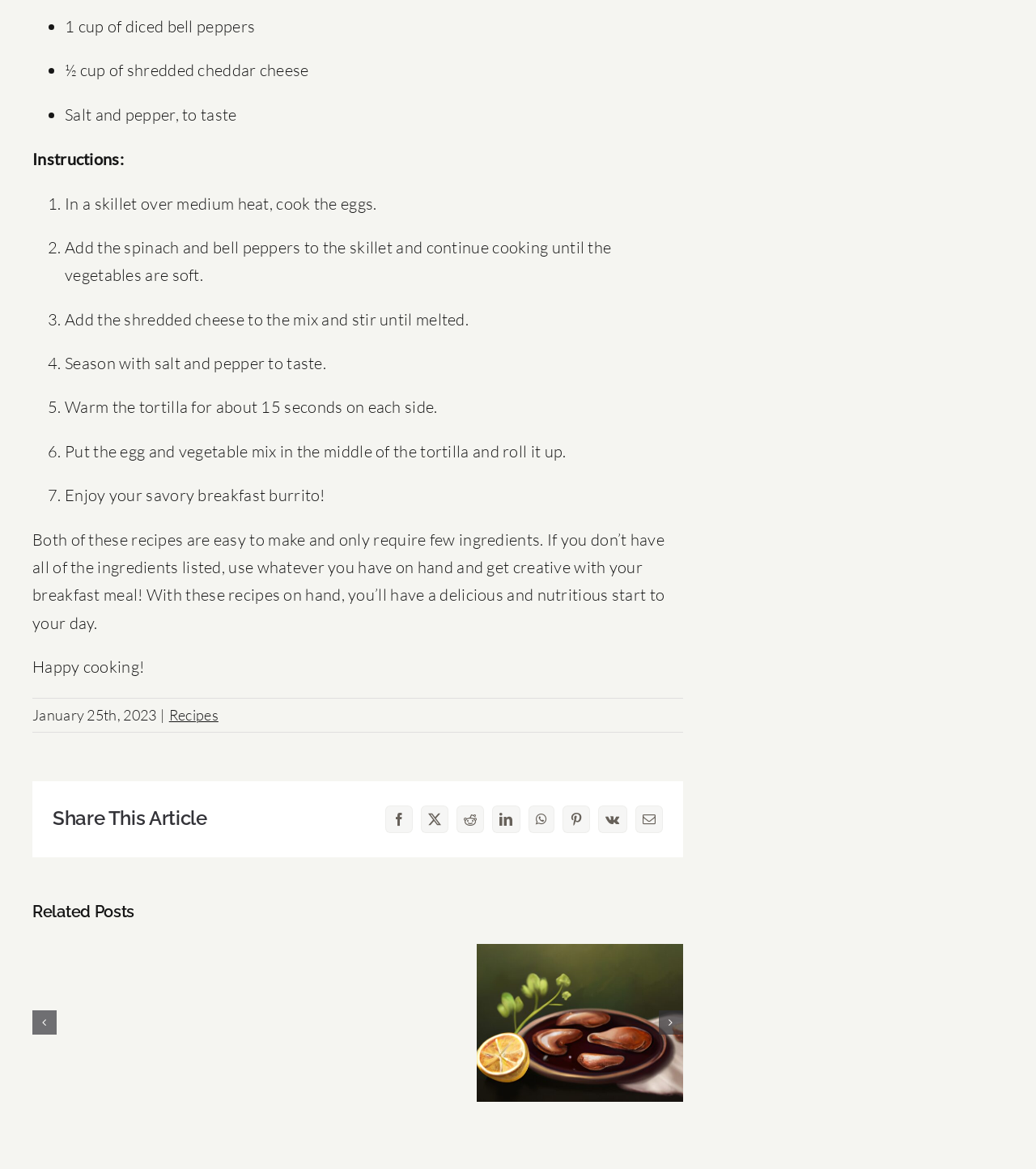Please provide the bounding box coordinates for the element that needs to be clicked to perform the following instruction: "View related story about Symphony for a Broken Orchestra". The coordinates should be given as four float numbers between 0 and 1, i.e., [left, top, right, bottom].

None